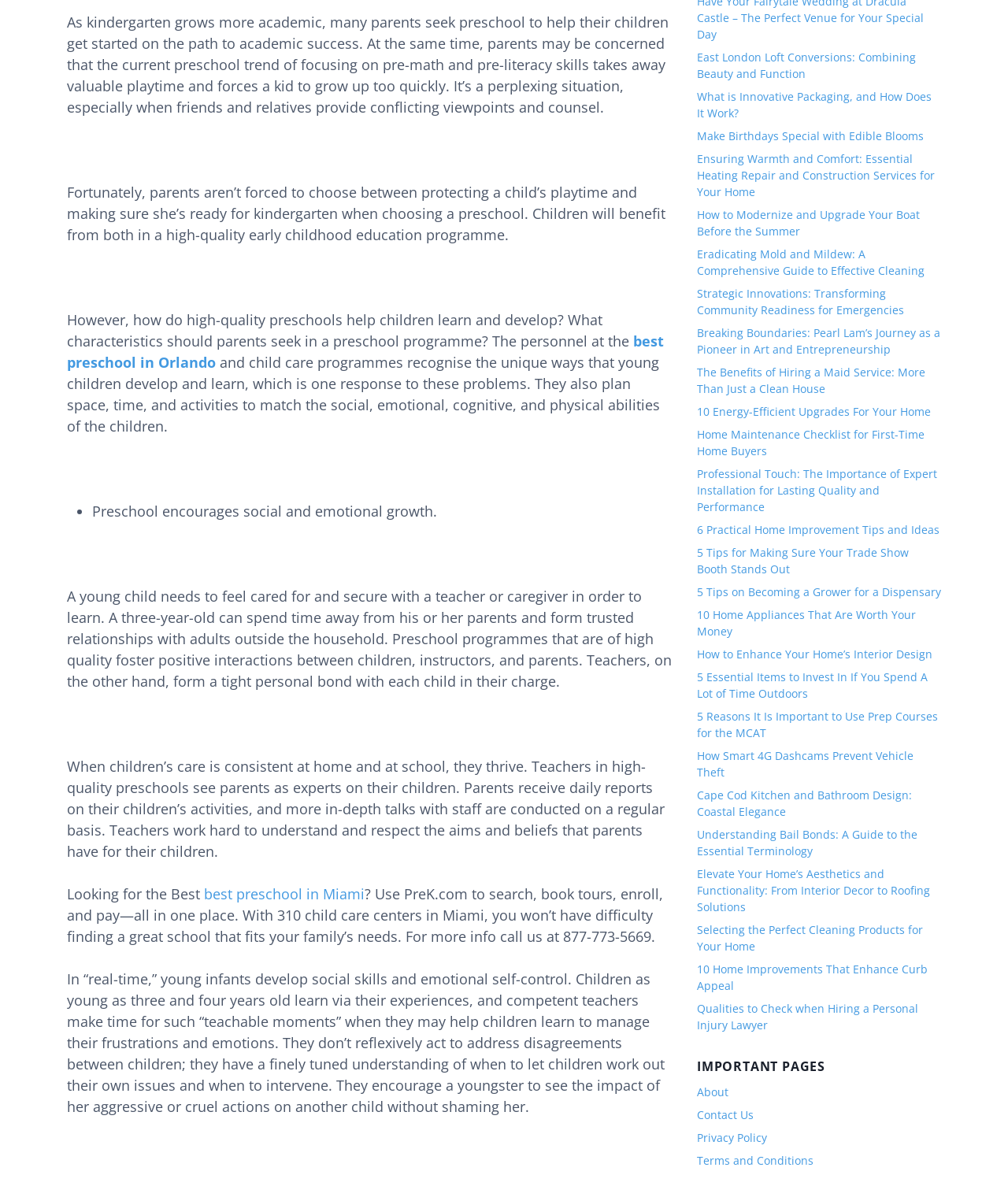Predict the bounding box coordinates of the area that should be clicked to accomplish the following instruction: "Read about how high-quality preschools help children learn and develop". The bounding box coordinates should consist of four float numbers between 0 and 1, i.e., [left, top, right, bottom].

[0.066, 0.262, 0.628, 0.296]